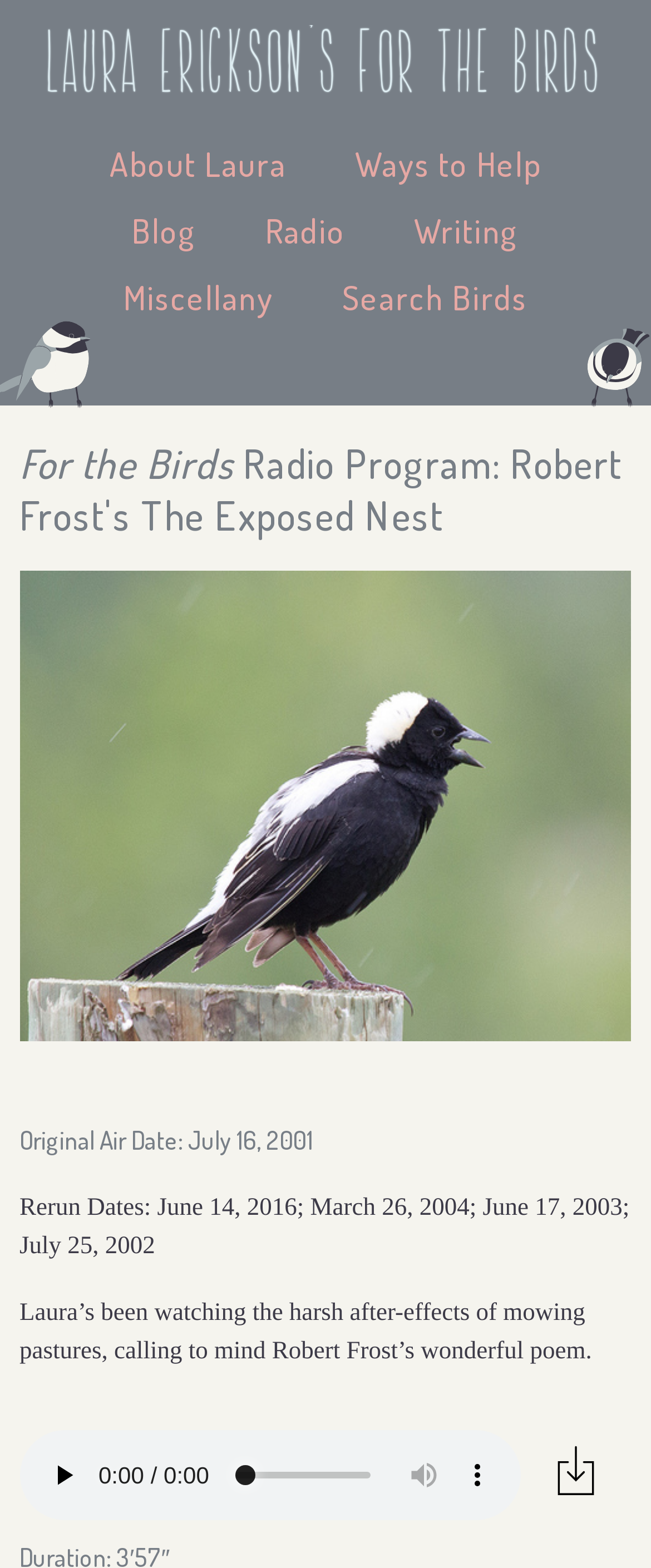Identify the bounding box of the HTML element described here: "Radio". Provide the coordinates as four float numbers between 0 and 1: [left, top, right, bottom].

[0.362, 0.126, 0.577, 0.168]